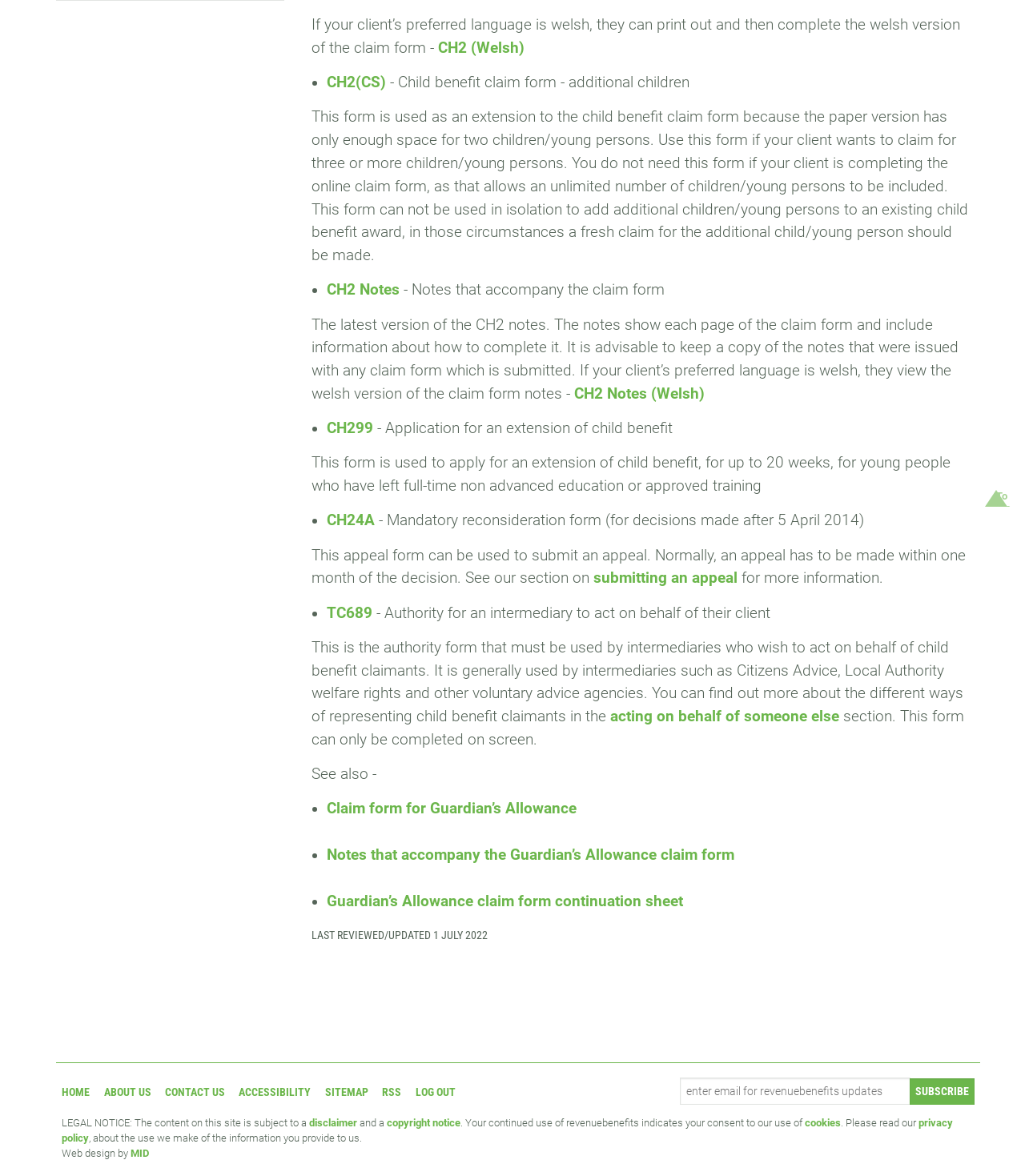Given the element description: "Fred Nickols", predict the bounding box coordinates of this UI element. The coordinates must be four float numbers between 0 and 1, given as [left, top, right, bottom].

None